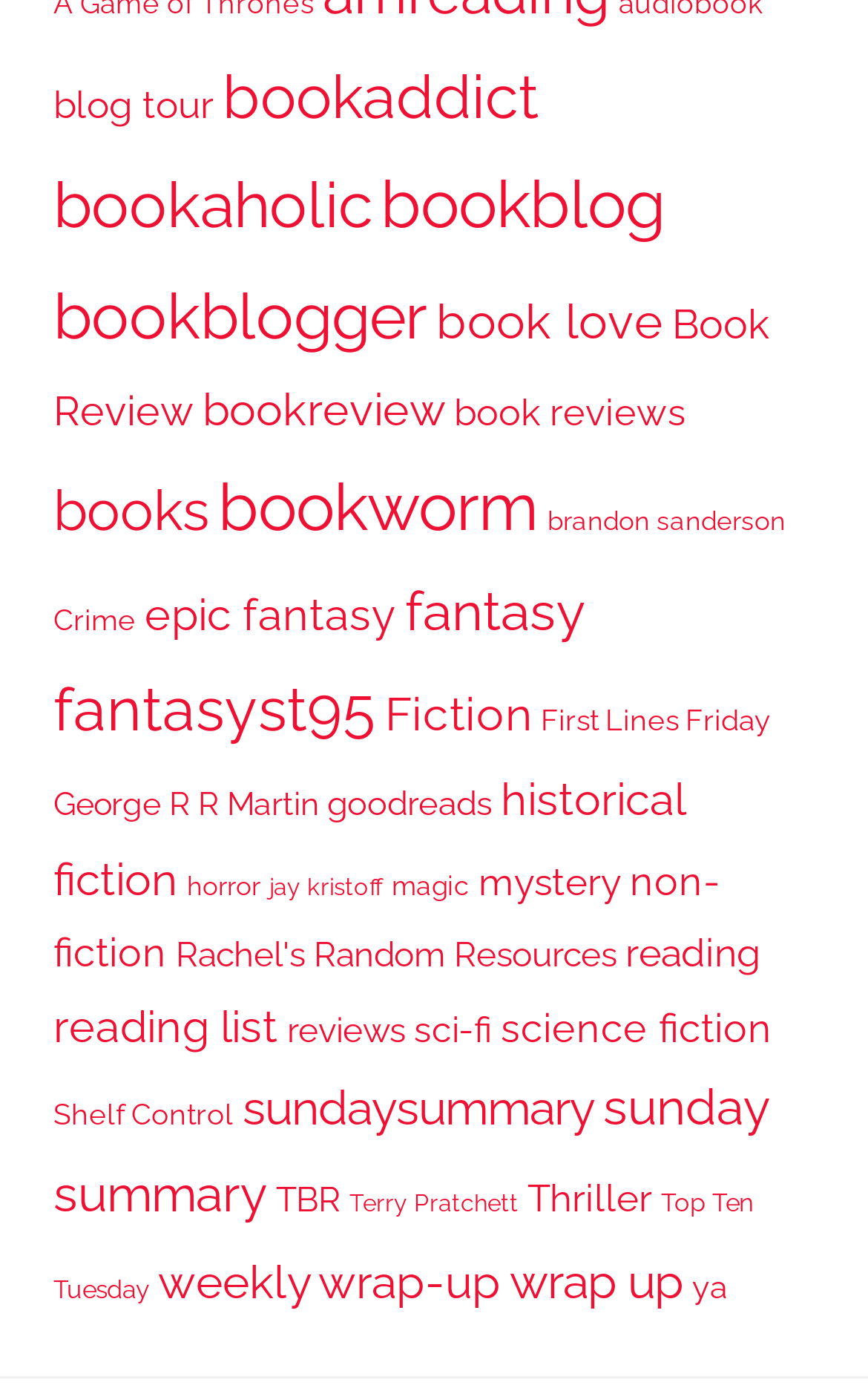Find the bounding box coordinates of the element I should click to carry out the following instruction: "Check out 'weekly wrap-up'".

[0.182, 0.902, 0.577, 0.941]